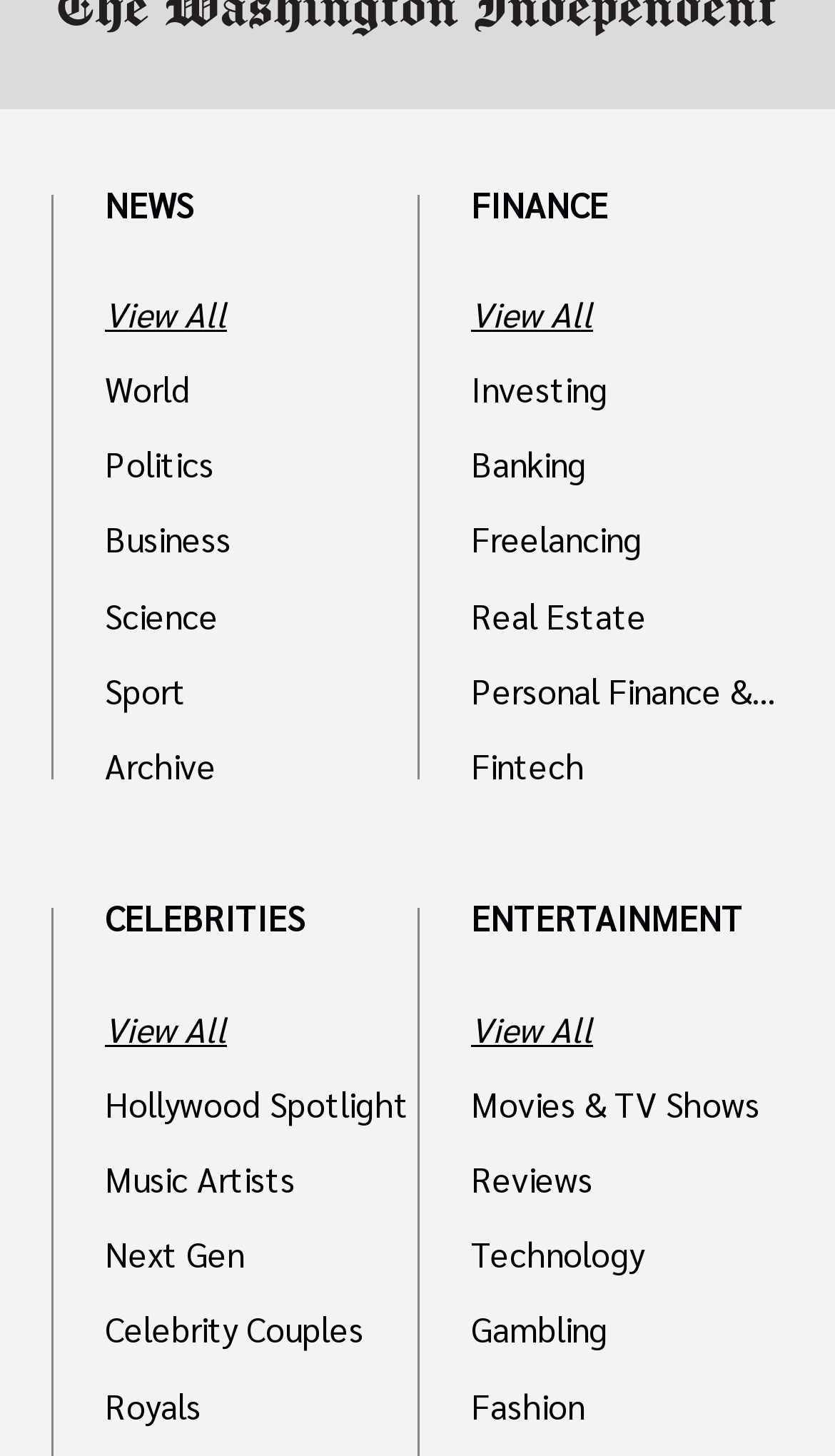Identify the bounding box coordinates for the UI element described as follows: "Celebrity Couples". Ensure the coordinates are four float numbers between 0 and 1, formatted as [left, top, right, bottom].

[0.126, 0.906, 0.5, 0.923]